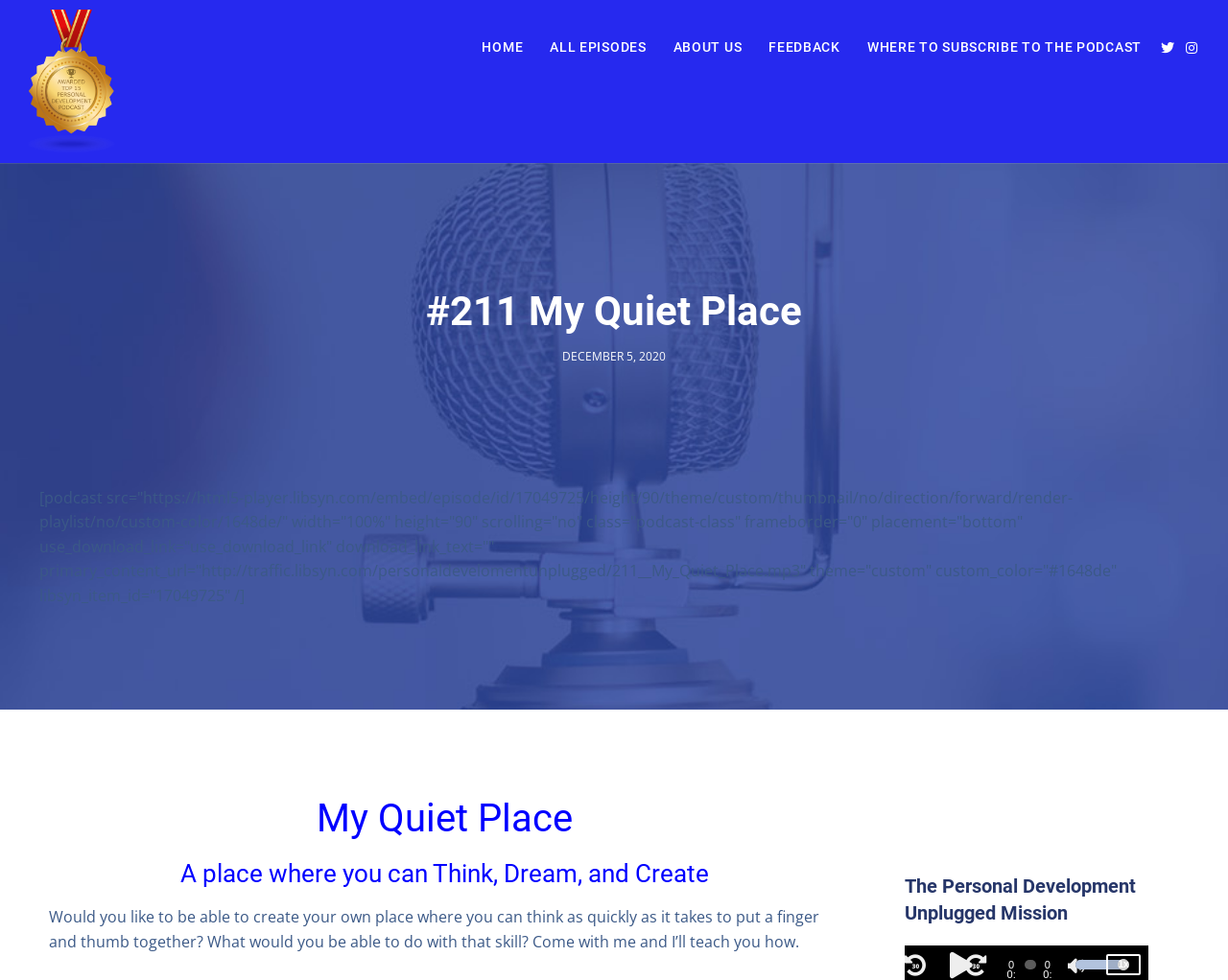Please determine the bounding box coordinates of the element's region to click in order to carry out the following instruction: "Mute the audio". The coordinates should be four float numbers between 0 and 1, i.e., [left, top, right, bottom].

[0.87, 0.977, 0.885, 0.997]